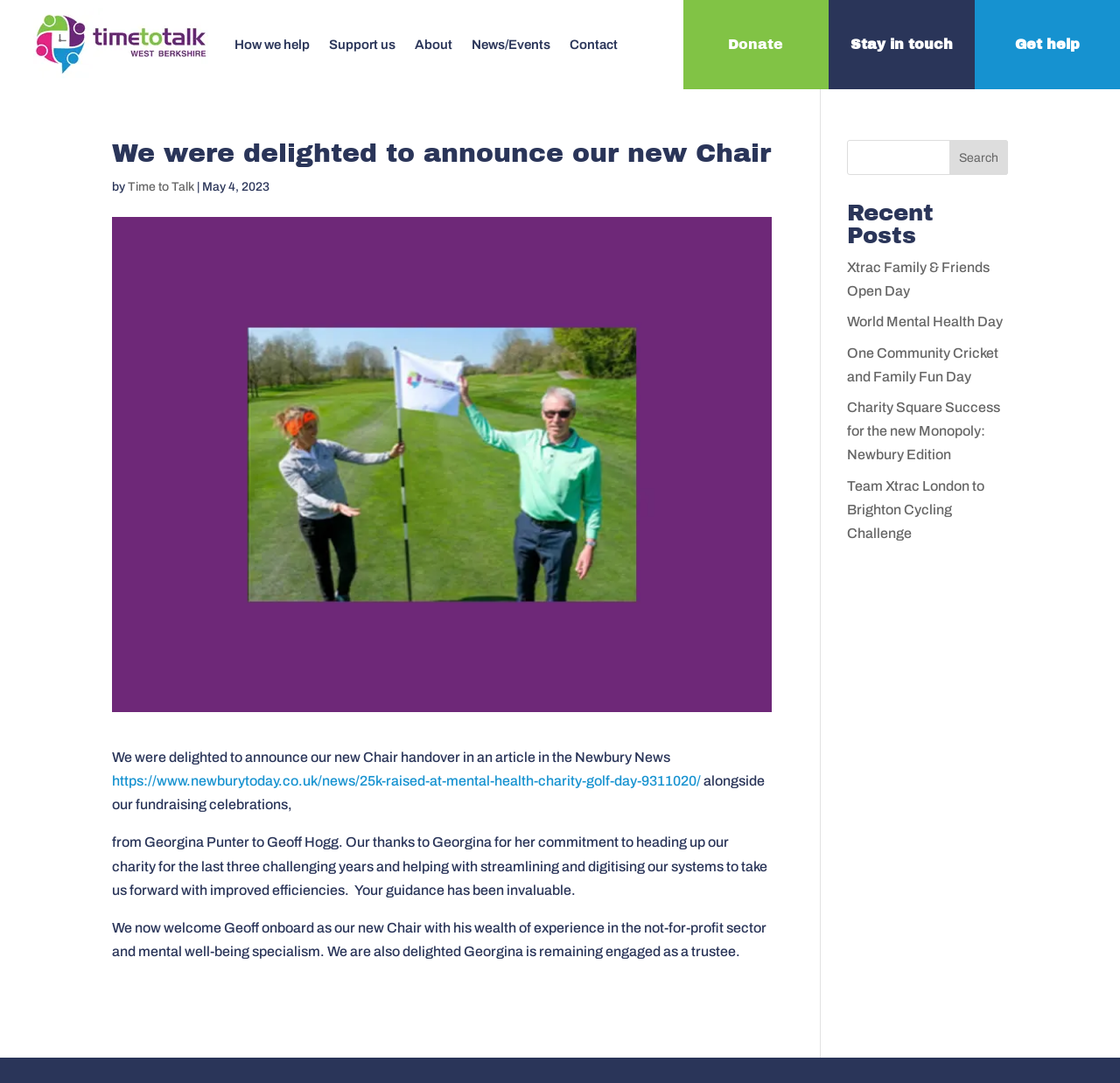Describe all the visual and textual components of the webpage comprehensively.

The webpage appears to be a charity organization's website, with a focus on mental health and well-being. At the top, there is a navigation menu with six links: "How we help", "Support us", "About", "News/Events", and "Contact". 

Below the navigation menu, there are three static text elements: "Donate", "Stay in touch", and "Get help", which are likely calls to action or important links.

The main content of the webpage is an article with a heading "We were delighted to announce our new Chair". The article is divided into several paragraphs, with the first paragraph mentioning the announcement of a new Chair and providing a link to an article in the Newbury News. The subsequent paragraphs express gratitude to the previous Chair, Georgina Punter, and welcome the new Chair, Geoff Hogg.

To the right of the article, there is a search box with a "Search" button. Below the search box, there is a section titled "Recent Posts" with five links to different news articles or events, including "Xtrac Family & Friends Open Day", "World Mental Health Day", and "Team Xtrac London to Brighton Cycling Challenge".